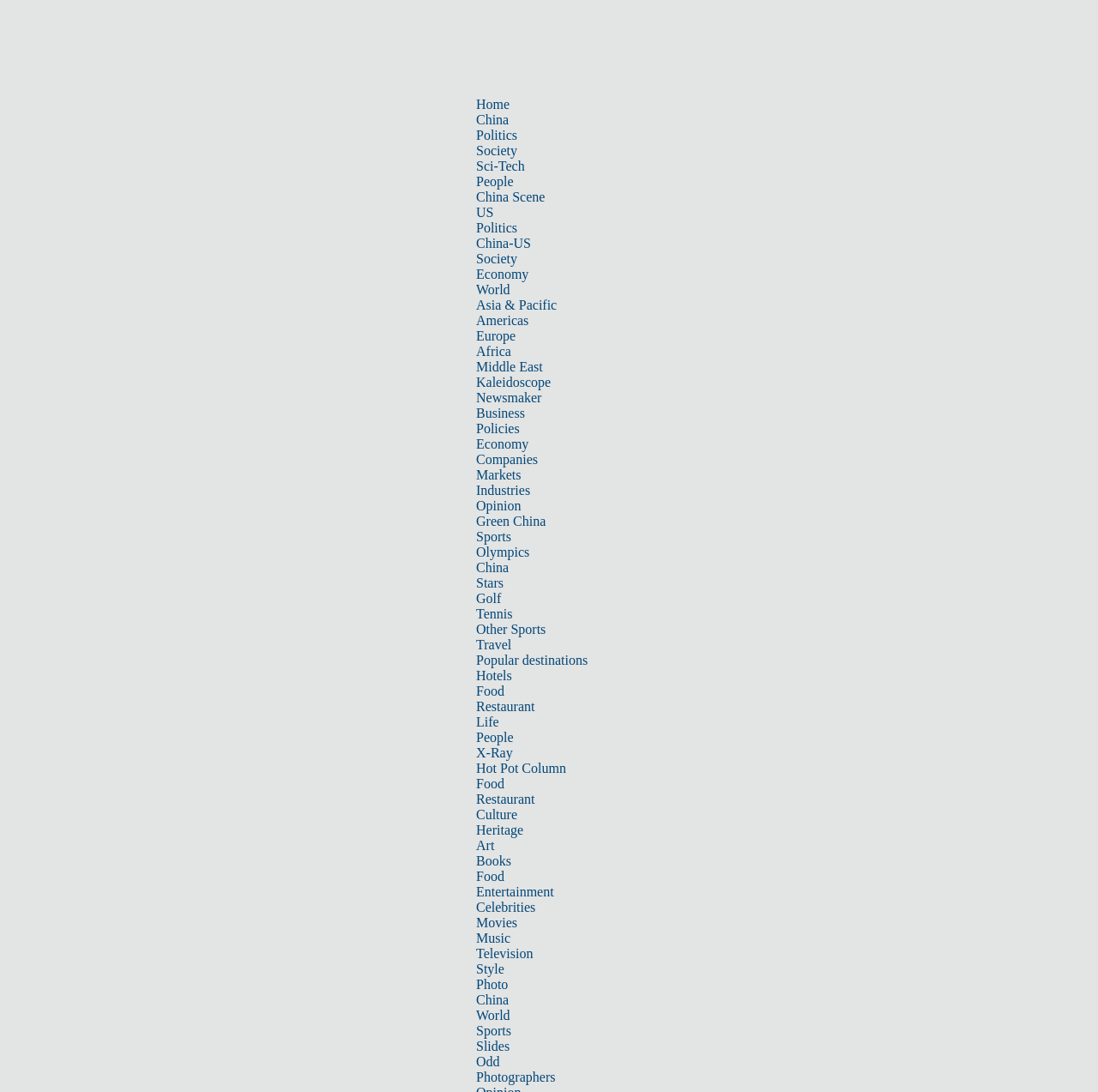Using the description "People", predict the bounding box of the relevant HTML element.

[0.434, 0.159, 0.468, 0.173]